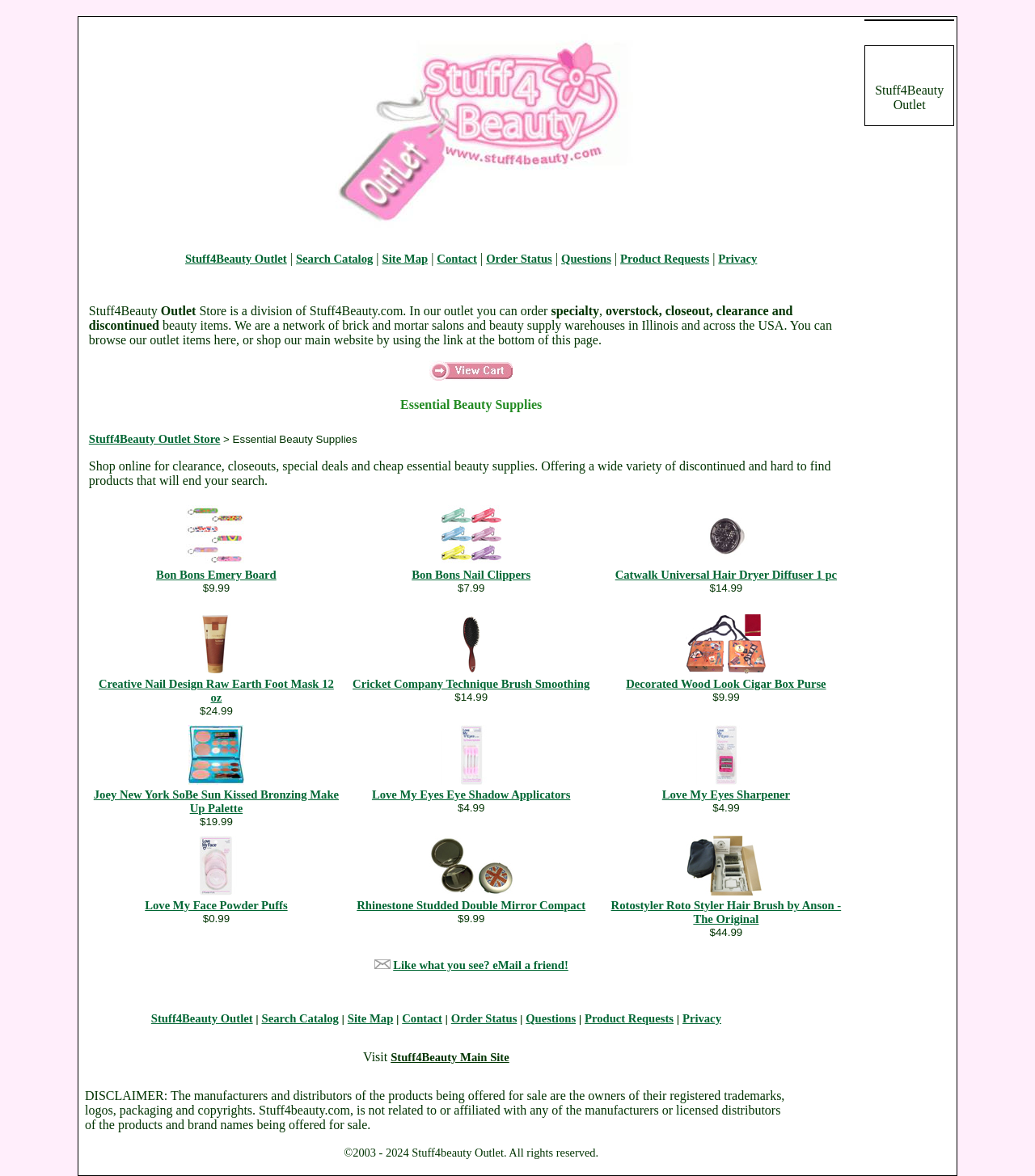Find the coordinates for the bounding box of the element with this description: "Privacy".

[0.694, 0.214, 0.732, 0.225]